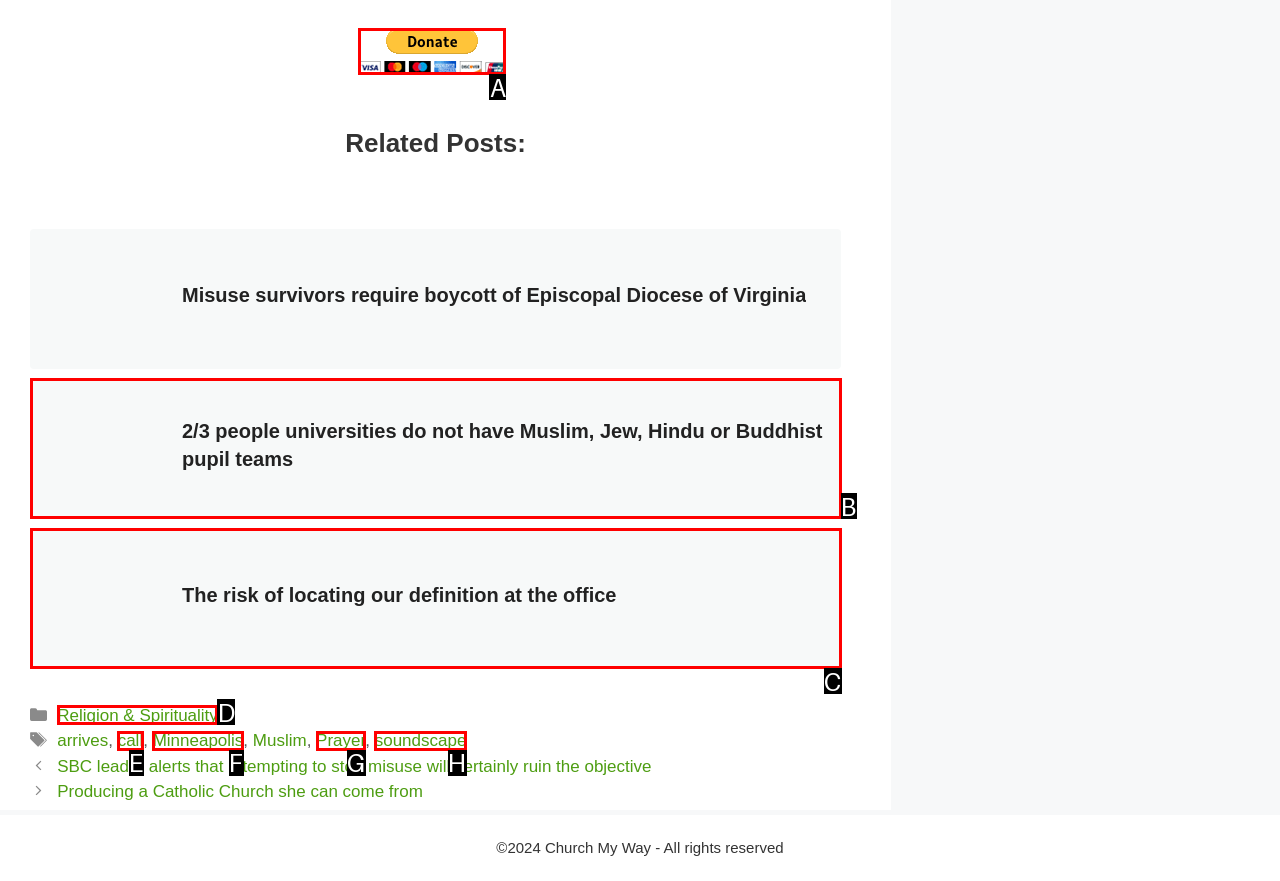Tell me which option I should click to complete the following task: Click the PayPal button
Answer with the option's letter from the given choices directly.

A